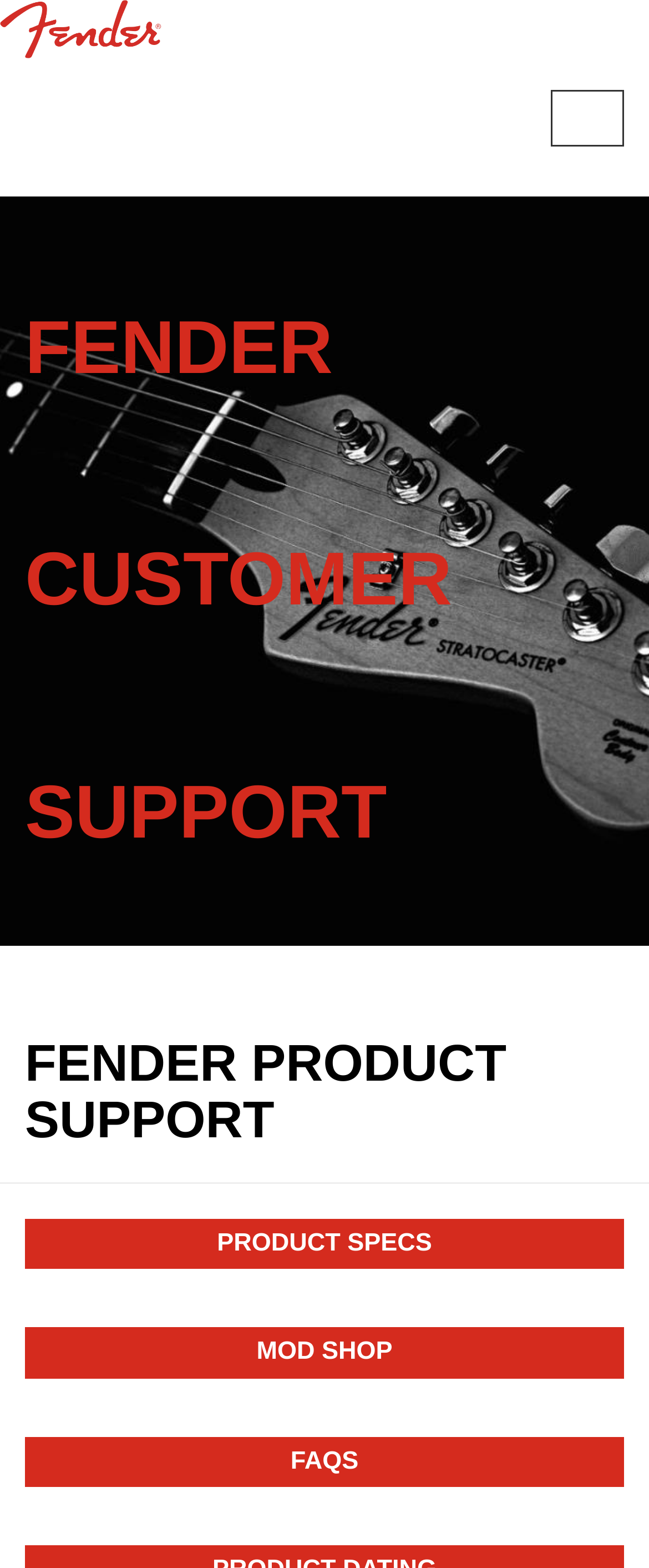What is the purpose of the button on the top right?
Deliver a detailed and extensive answer to the question.

The button on the top right has the text 'Toggle navigation', which implies that it is used to toggle the navigation menu on and off.